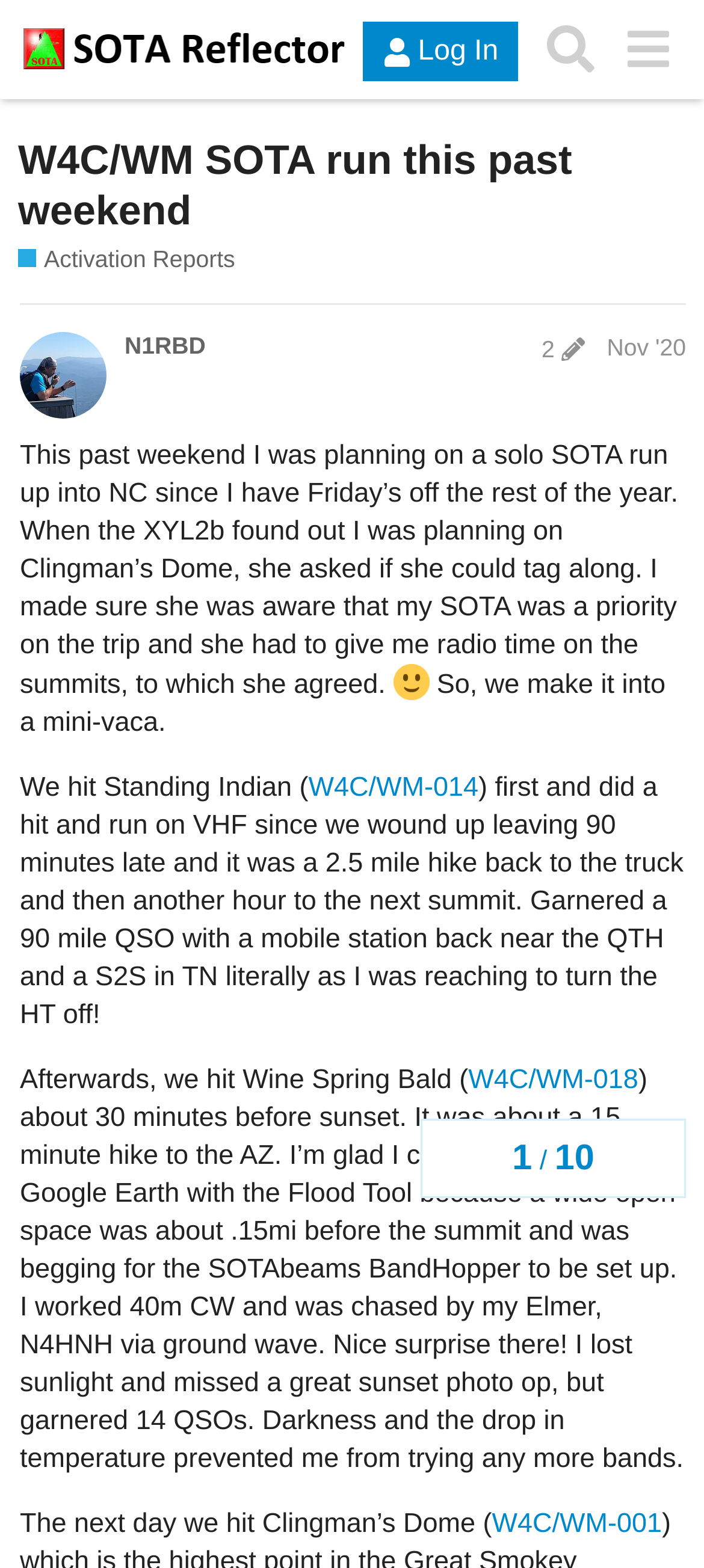Please reply to the following question using a single word or phrase: 
What is the name of the author's XYL?

XYL2b